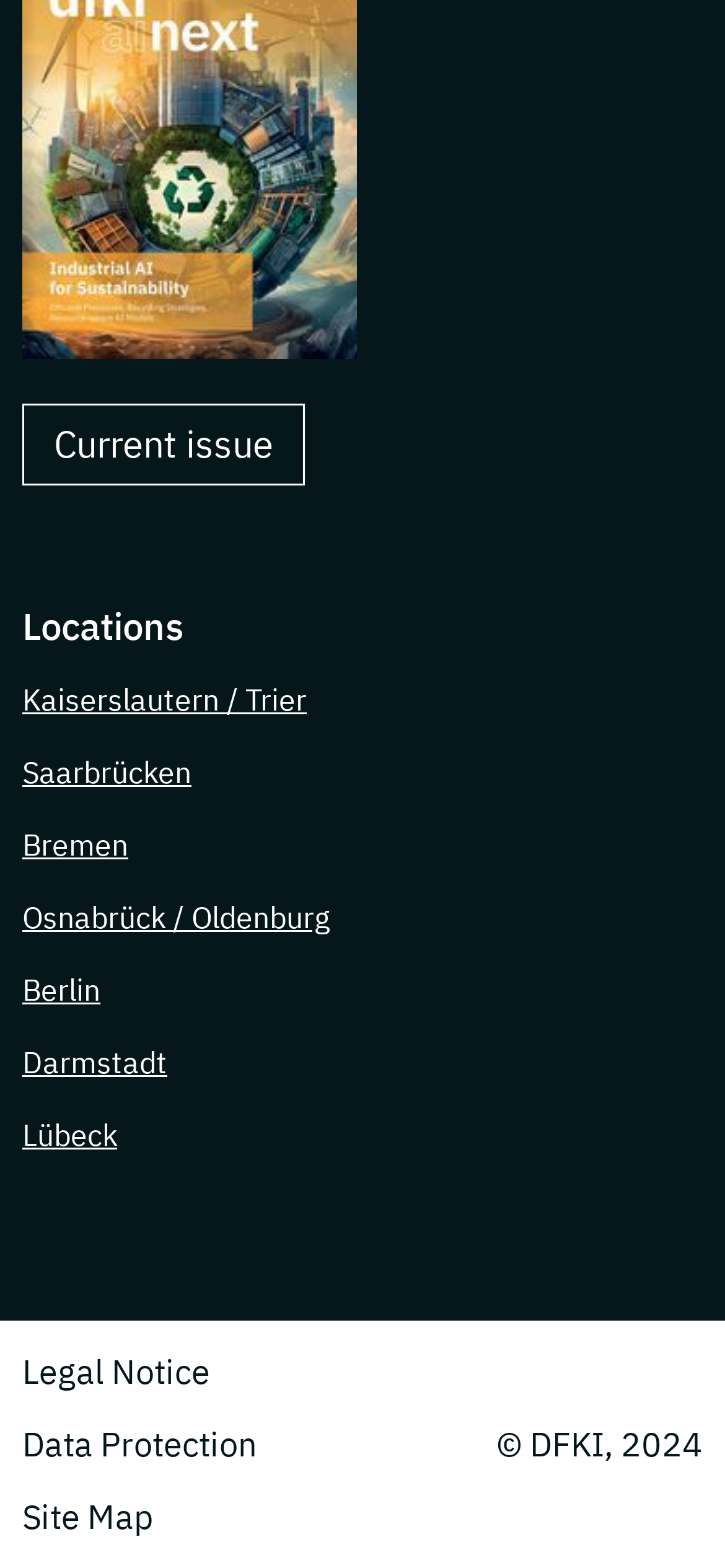Find the bounding box coordinates of the area to click in order to follow the instruction: "Explore 'GeneratePress'".

None